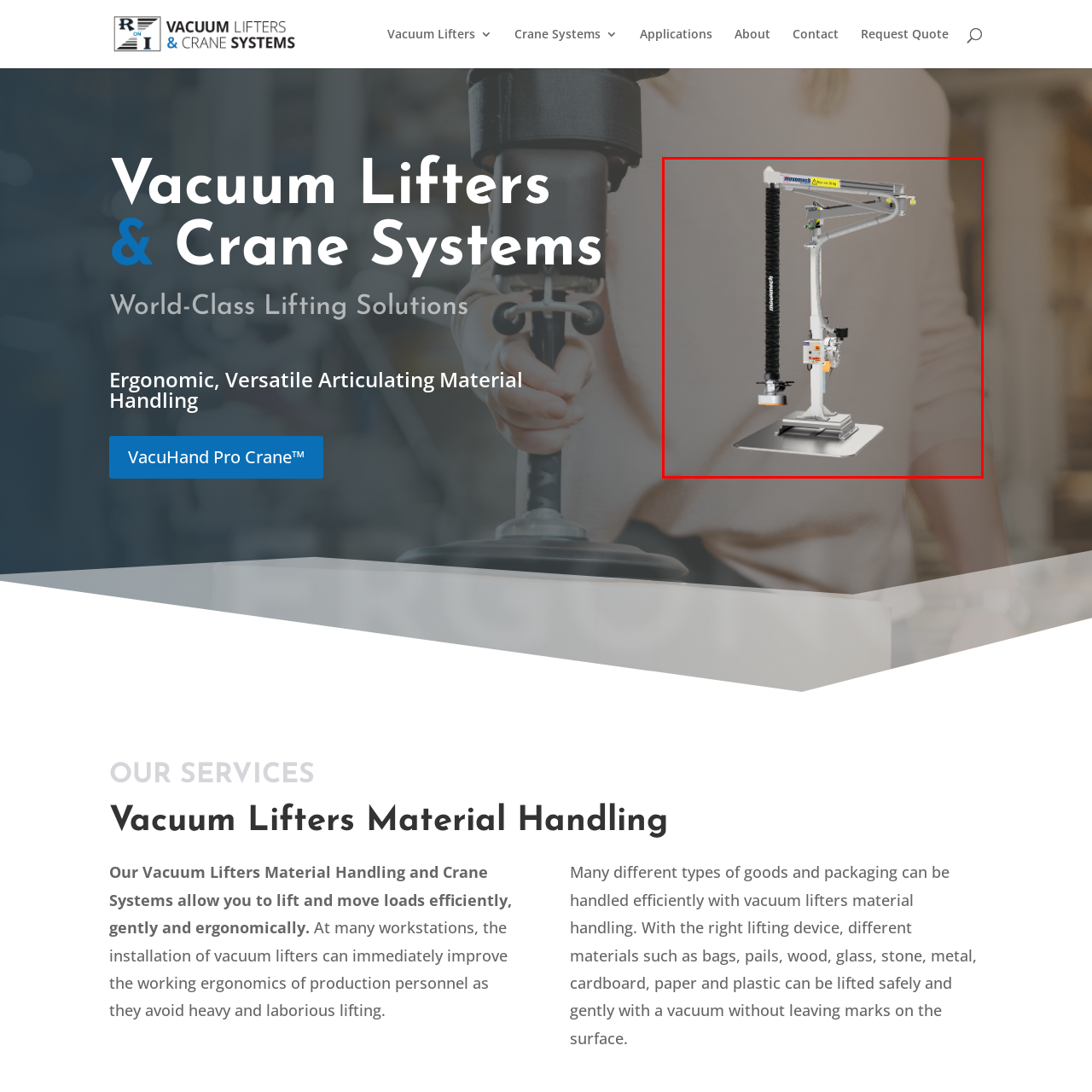What is the benefit of the vacuum lifter's design? Check the image surrounded by the red bounding box and reply with a single word or a short phrase.

Reduces risk of injuries